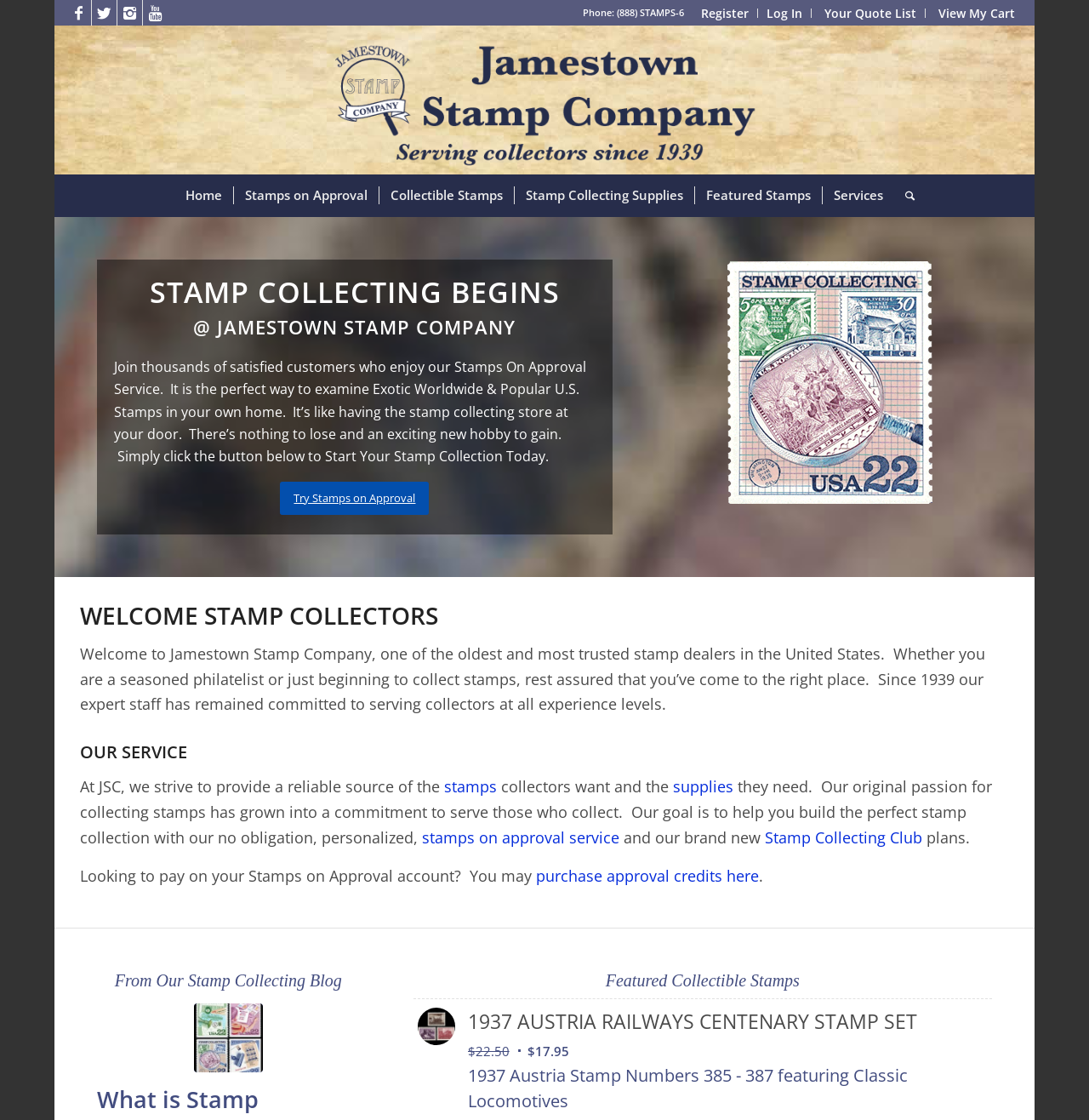Please locate the bounding box coordinates for the element that should be clicked to achieve the following instruction: "View the 'Featured Collectible Stamps'". Ensure the coordinates are given as four float numbers between 0 and 1, i.e., [left, top, right, bottom].

[0.556, 0.867, 0.734, 0.884]